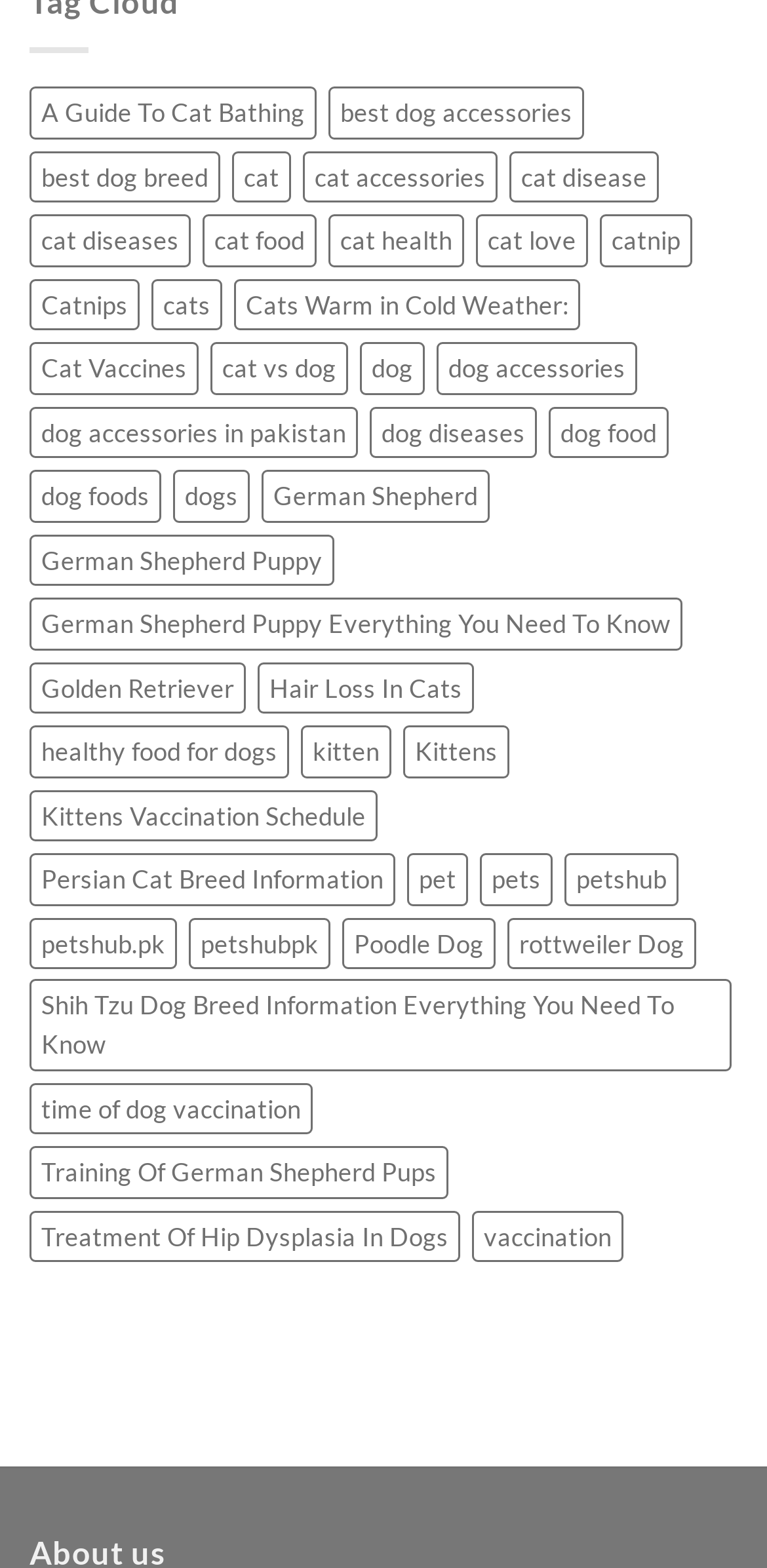Please identify the bounding box coordinates of the element on the webpage that should be clicked to follow this instruction: "view 'best dog breed'". The bounding box coordinates should be given as four float numbers between 0 and 1, formatted as [left, top, right, bottom].

[0.038, 0.096, 0.287, 0.13]